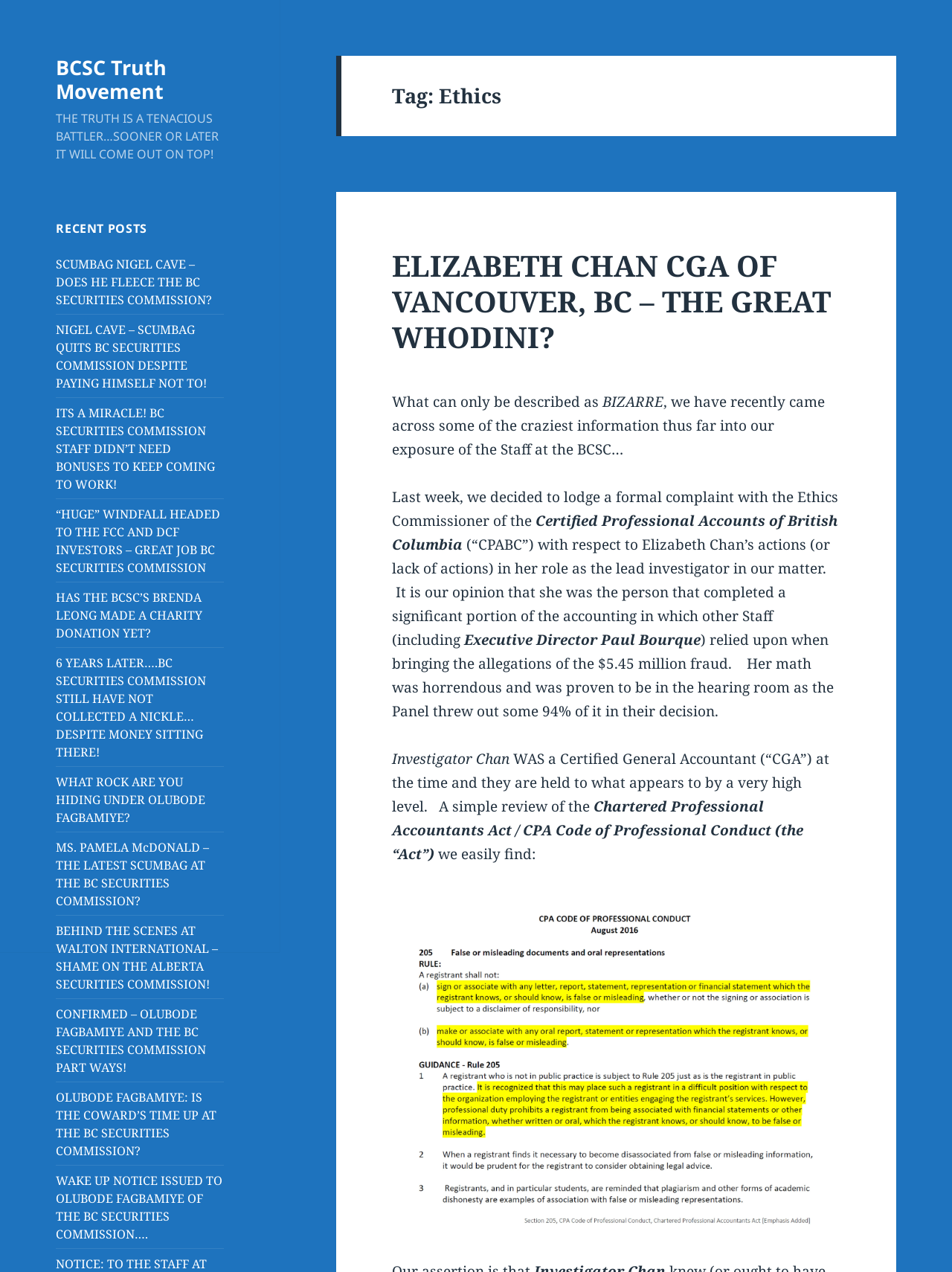Predict the bounding box coordinates of the area that should be clicked to accomplish the following instruction: "Click on the 'BCSC Truth Movement' link". The bounding box coordinates should consist of four float numbers between 0 and 1, i.e., [left, top, right, bottom].

[0.059, 0.042, 0.175, 0.083]